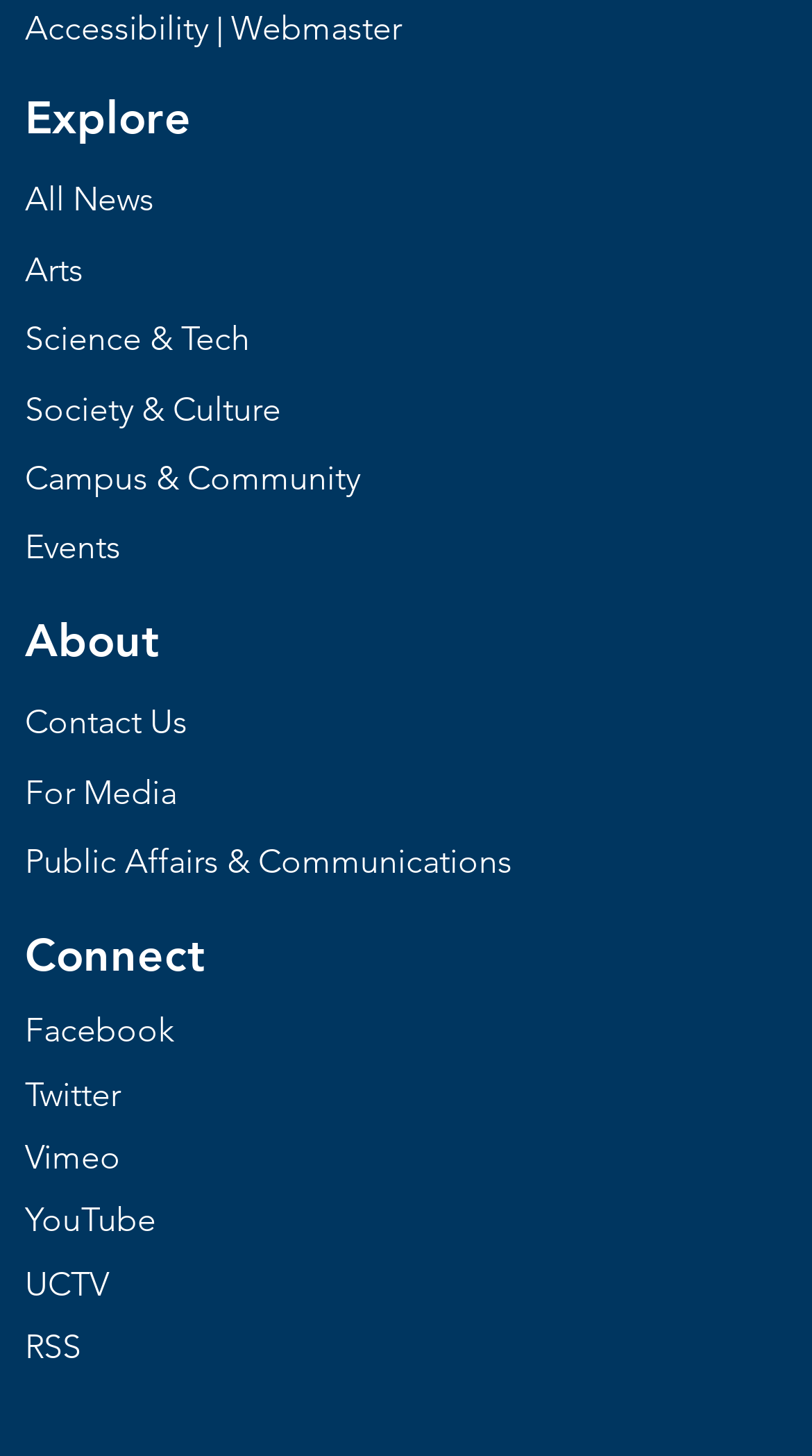Provide a brief response using a word or short phrase to this question:
What is the purpose of the link 'Contact Us'?

To contact the website